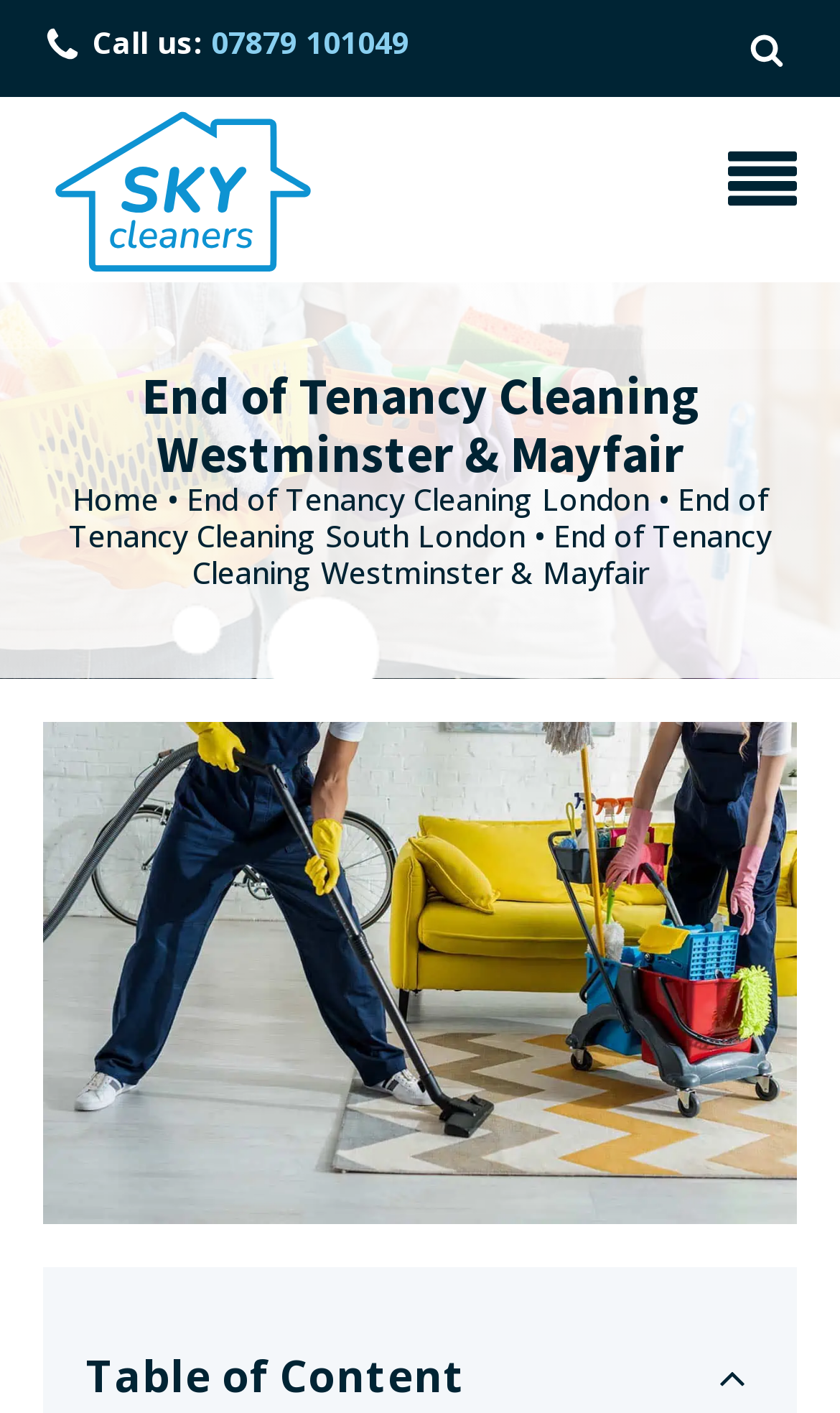Identify and extract the main heading from the webpage.

End of Tenancy Cleaning Westminster & Mayfair